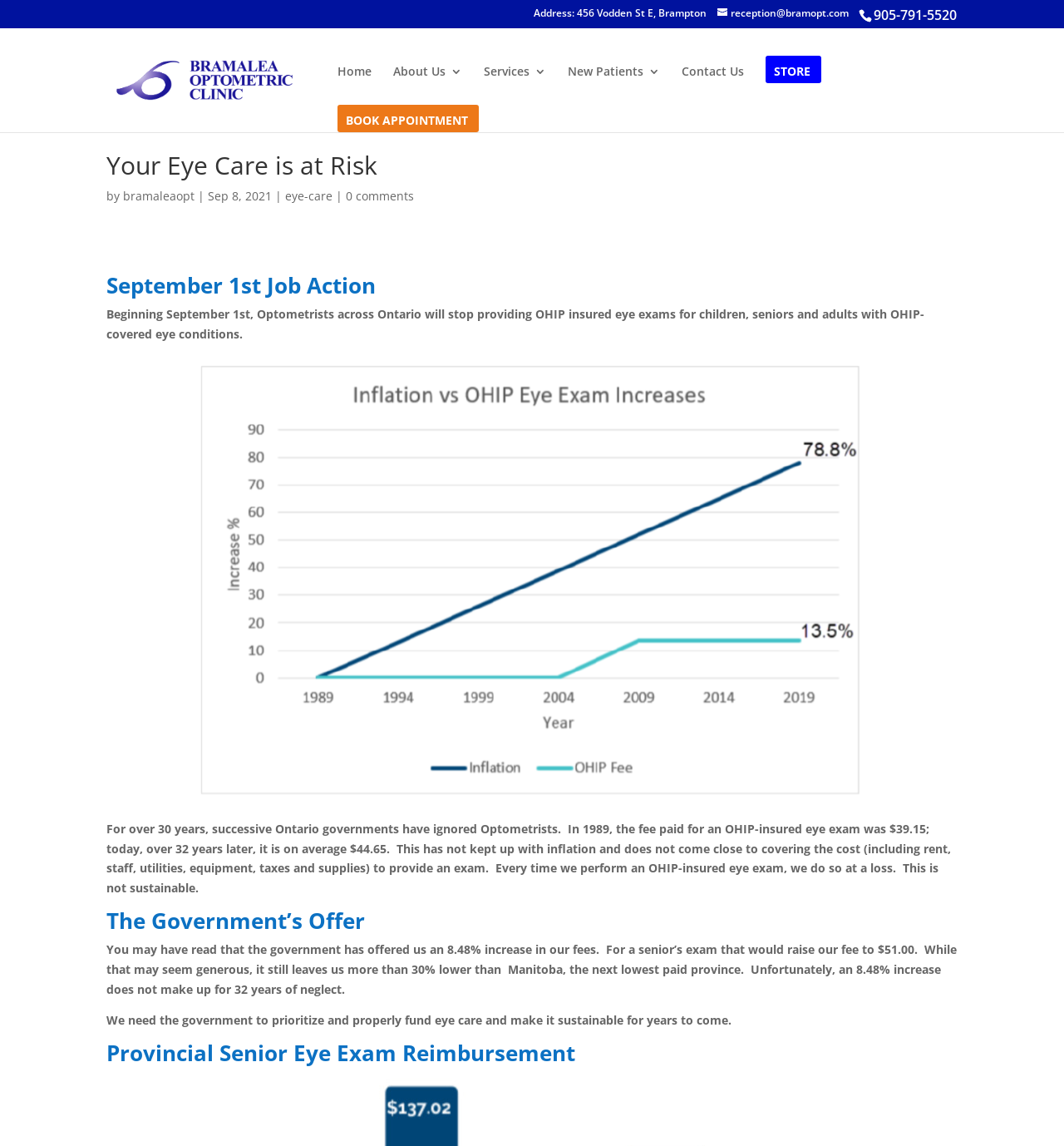Please identify the bounding box coordinates of the element I need to click to follow this instruction: "Click the 'BOOK APPOINTMENT' link".

[0.325, 0.1, 0.44, 0.134]